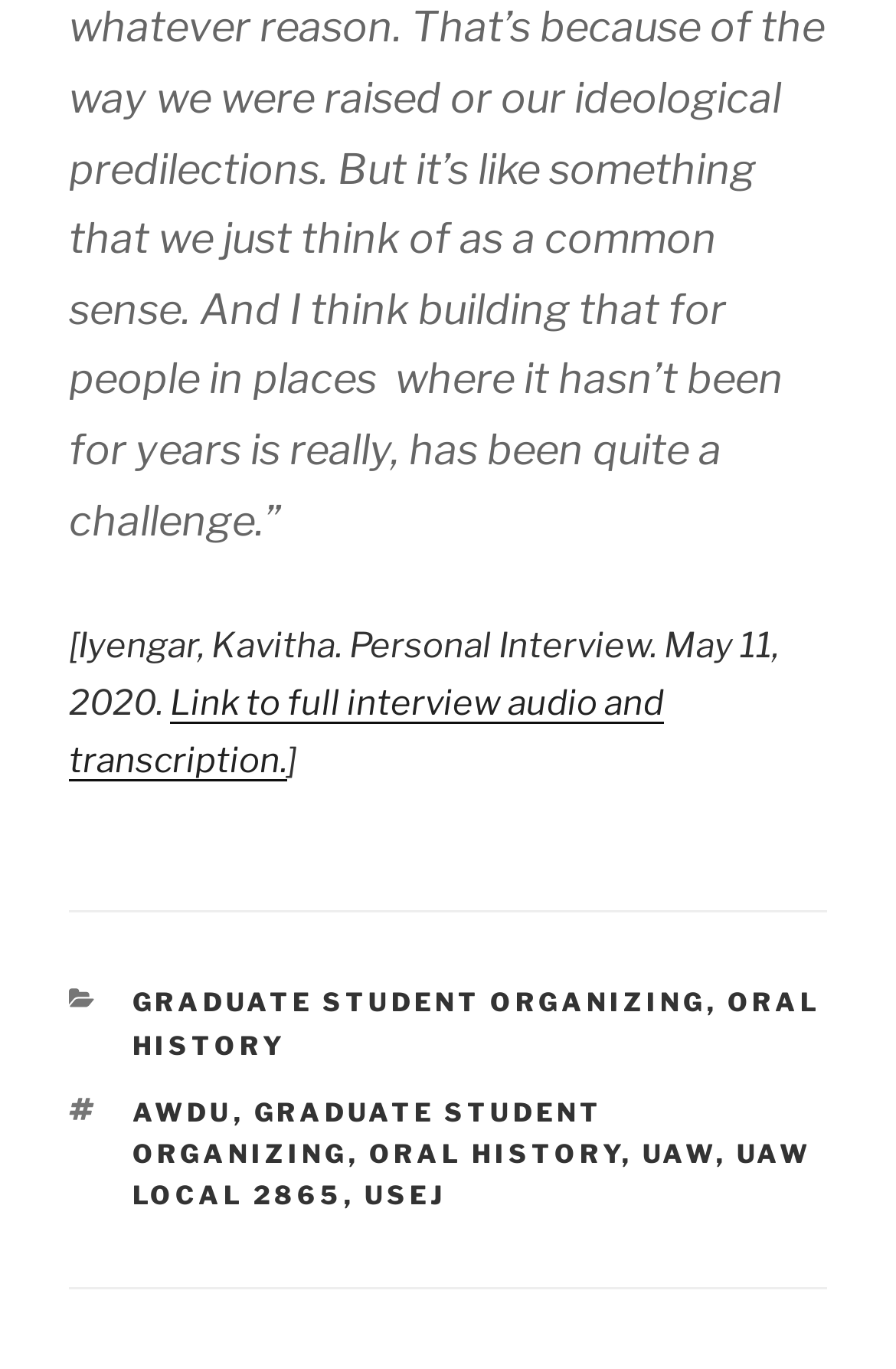Locate the UI element described by Oral History and provide its bounding box coordinates. Use the format (top-left x, top-left y, bottom-right x, bottom-right y) with all values as floating point numbers between 0 and 1.

[0.147, 0.721, 0.917, 0.775]